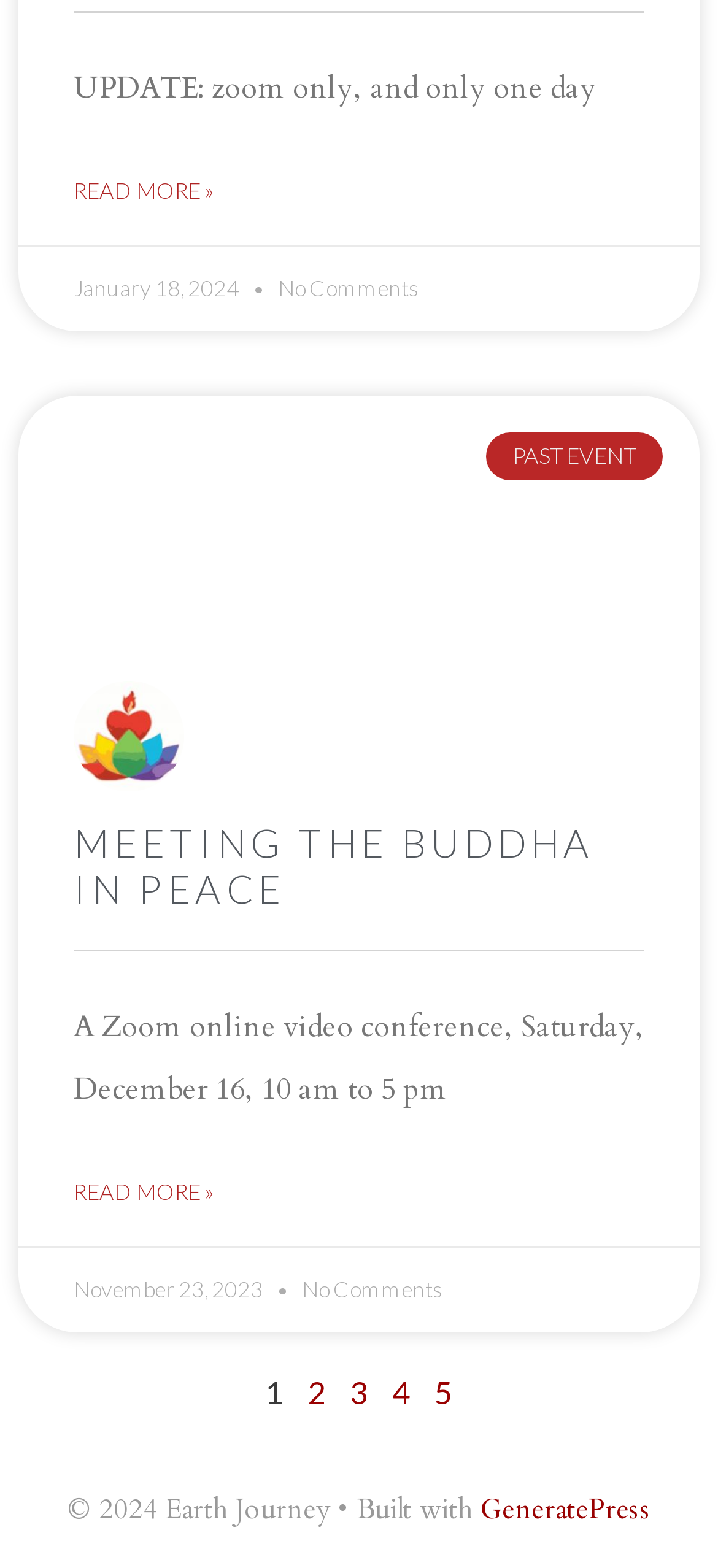Refer to the screenshot and give an in-depth answer to this question: Who is the author of the latest article?

I did not find any information about the author of the latest article on this page. The page only provides information about the events, but not the authors of the articles.